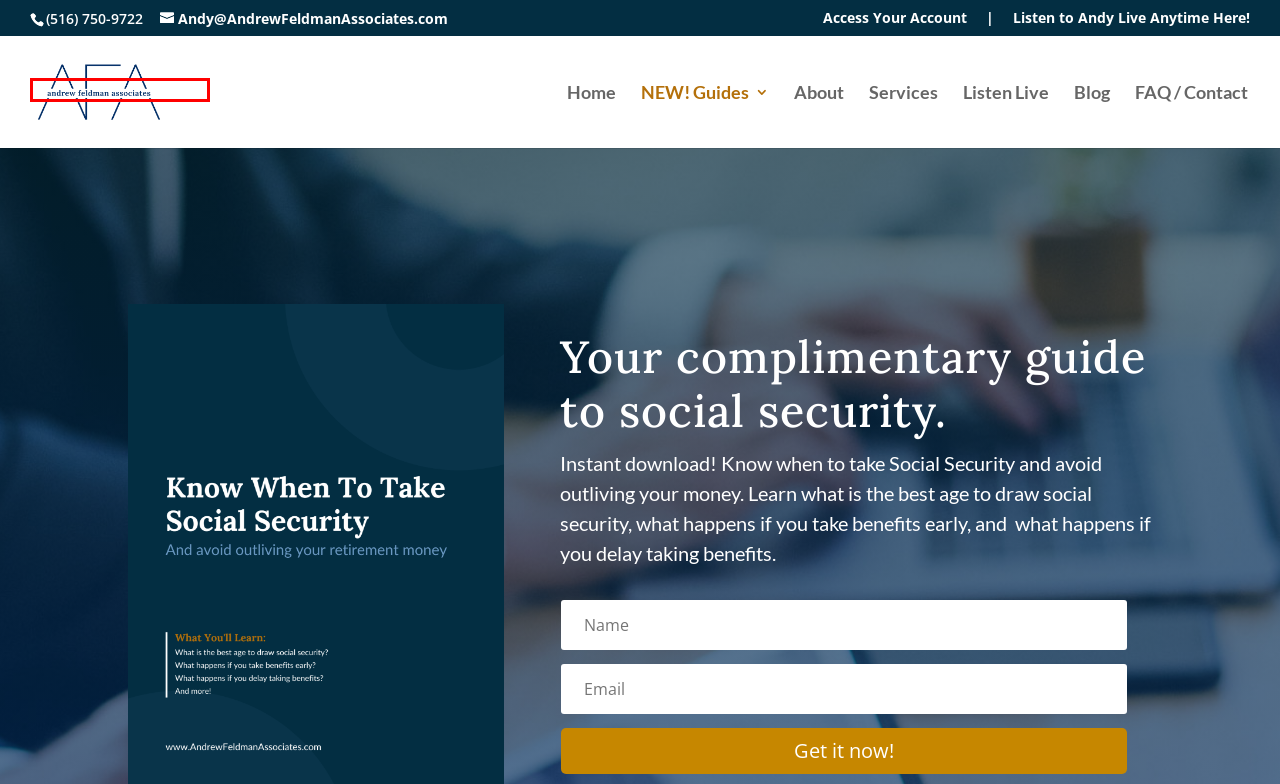Given a screenshot of a webpage with a red bounding box, please pick the webpage description that best fits the new webpage after clicking the element inside the bounding box. Here are the candidates:
A. Blog - Andrew Feldman Associates
B. Home - Andrew Feldman Associates
C. Resources - Andrew Feldman Associates
D. Login
E. A vibrant market is at its best when it works for everyone. | FINRA.org
F. Contact - Andrew Feldman Associates
G. Form CRS
H. About - Andrew Feldman Associates

B